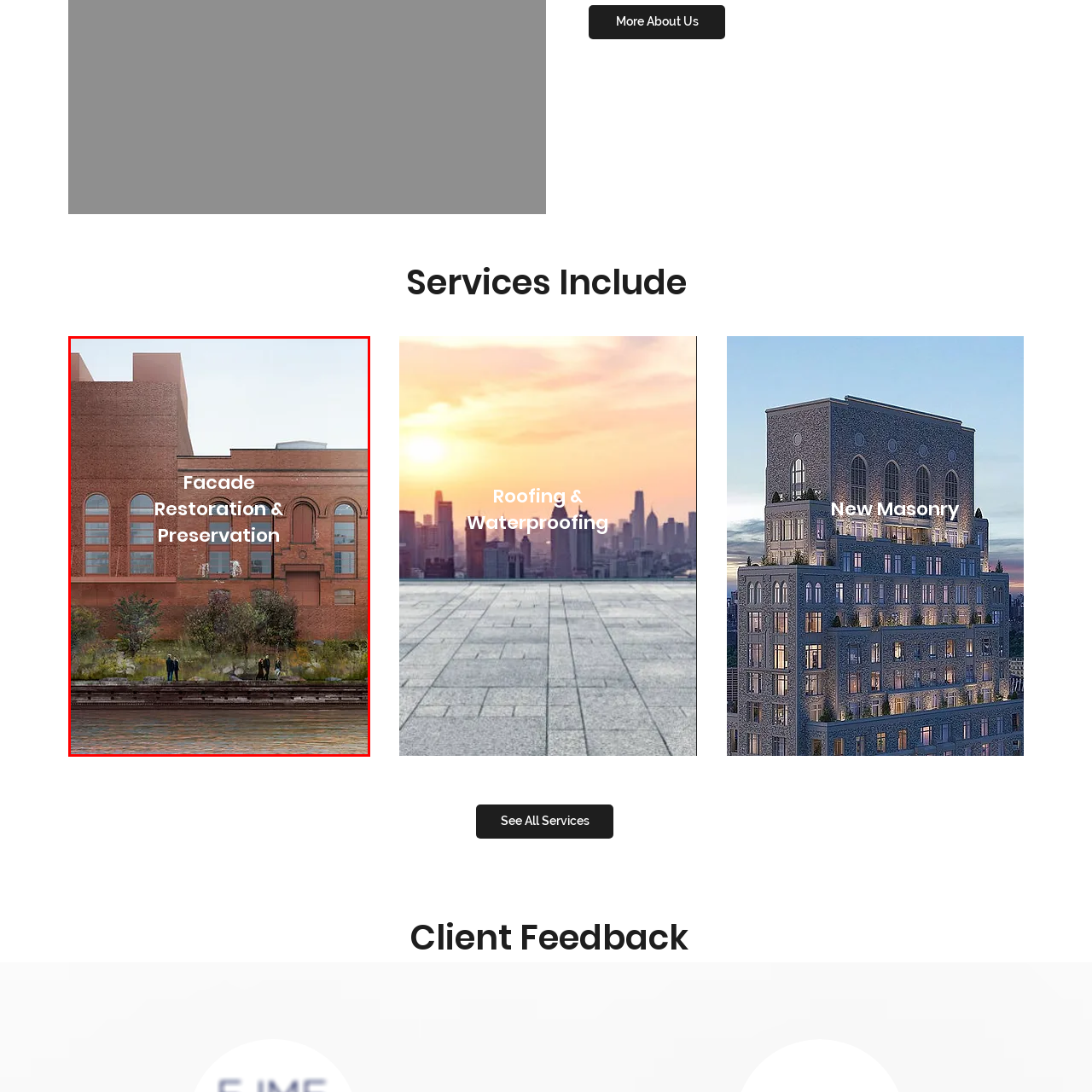Inspect the area marked by the red box and provide a short answer to the question: What architectural feature is highlighted in the image?

Large arched windows